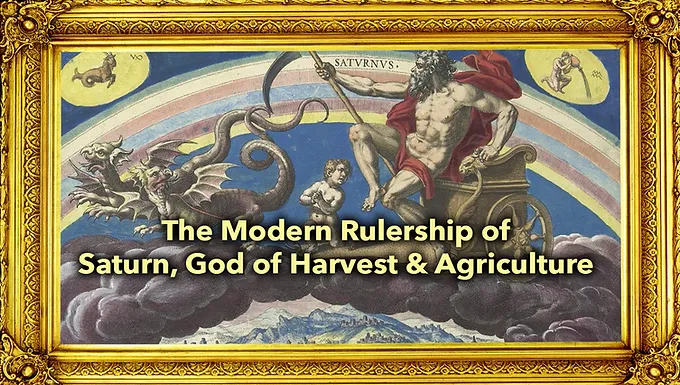Provide a comprehensive description of the image.

This artwork symbolizes "The Modern Rulership of Saturn, God of Harvest & Agriculture," featuring the Roman god Saturn in a majestic pose. Saturn is depicted with a muscular physique, signifying strength and authority, seated among billowing clouds. He is adorned in a flowing red cloak, clutching a sickle, which is emblematic of his connection to agriculture and harvest. Accompanying him is a cherubic figure, likely symbolizing fertility or youth, representing the duality of time and growth. Above them, a vibrant rainbow arcs across the sky, adding a sense of hope and abundance to the composition. The entire scene is framed beautifully, enhancing its classical and divine essence, inviting viewers to explore the deeper meanings behind Saturn's rulership.